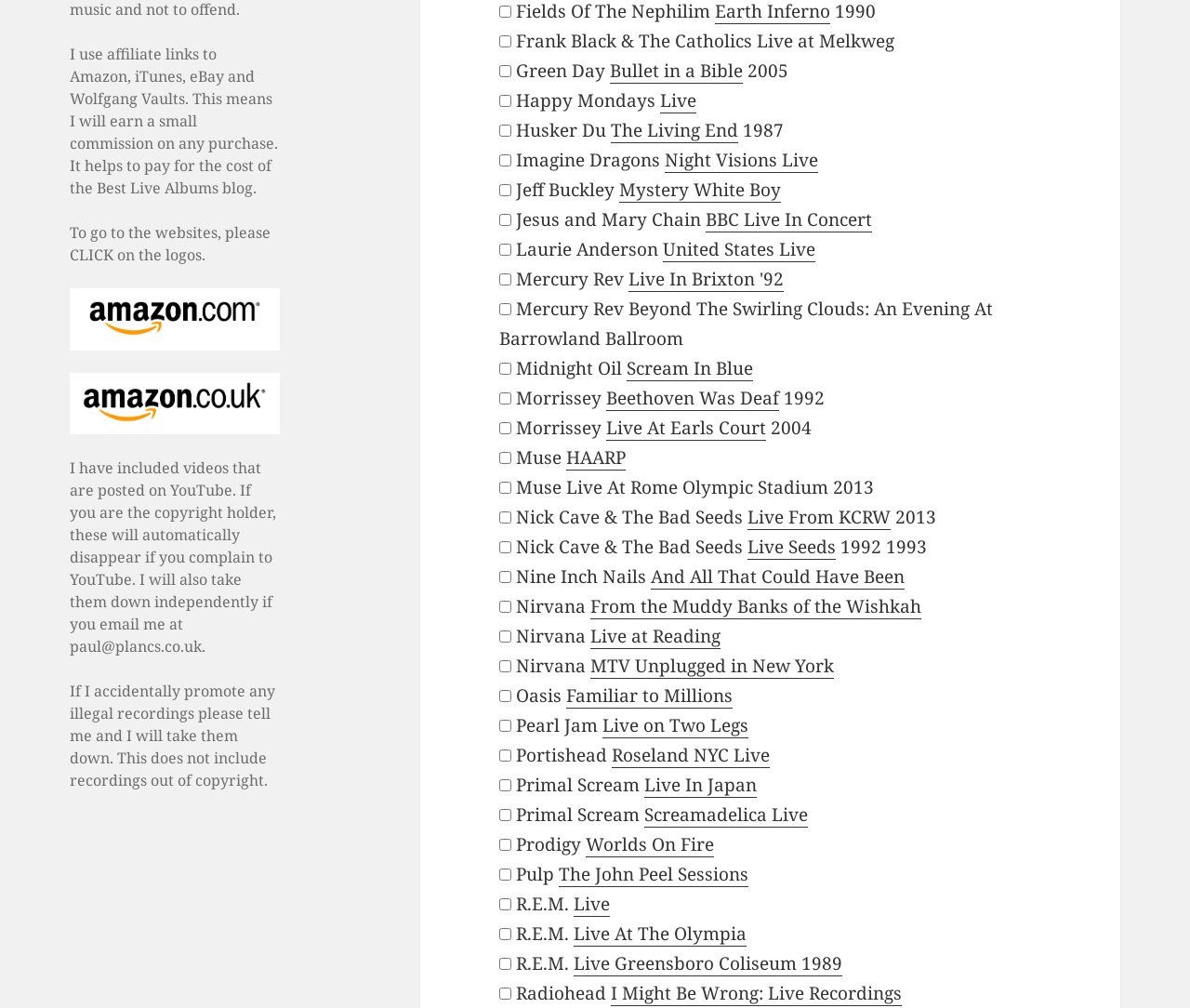What is the warning about YouTube videos?
Answer the question with as much detail as you can, using the image as a reference.

The warning is that if the copyright holder complains to YouTube, the videos will automatically disappear, and the website owner will also take them down independently if emailed.